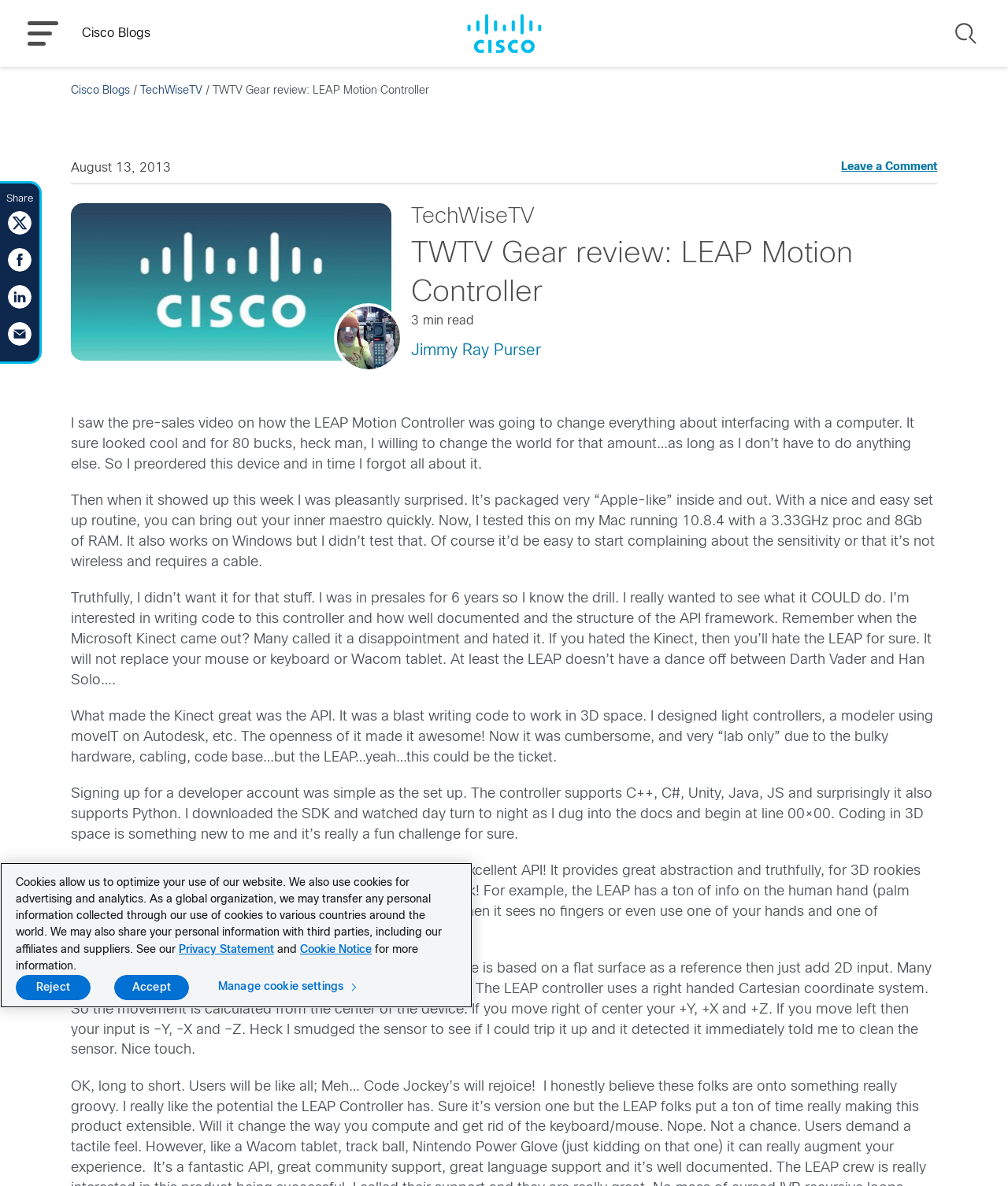What is the price of the LEAP Motion Controller? Observe the screenshot and provide a one-word or short phrase answer.

80 bucks